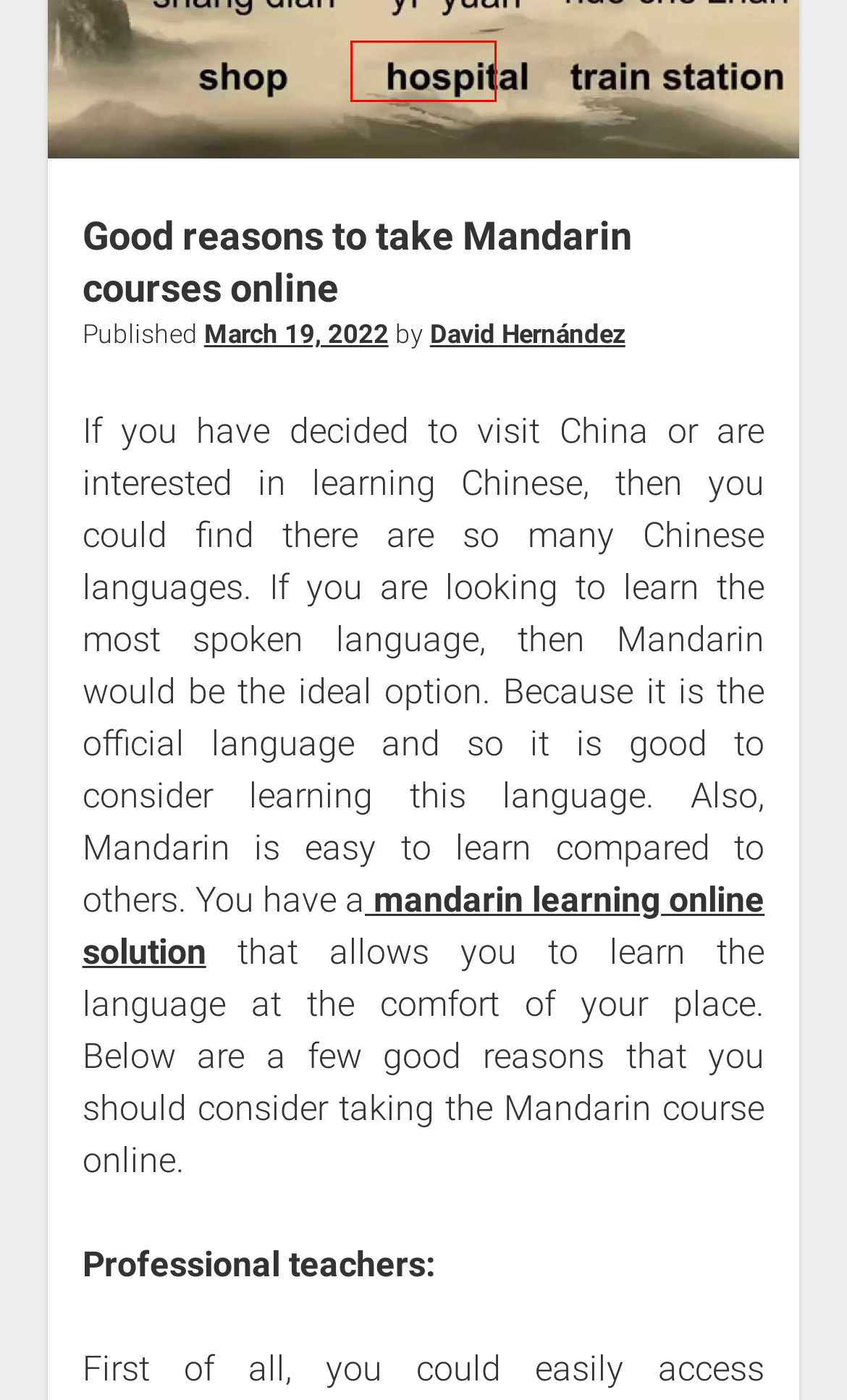You are provided with a screenshot of a webpage where a red rectangle bounding box surrounds an element. Choose the description that best matches the new webpage after clicking the element in the red bounding box. Here are the choices:
A. Health – Seaworthy Sys
B. Tech – Seaworthy Sys
C. Marketing – Seaworthy Sys
D. David Hernández – Seaworthy Sys
E. Technology – Seaworthy Sys
F. Finance – Seaworthy Sys
G. Gardening – Seaworthy Sys
H. Shopping – Seaworthy Sys

F